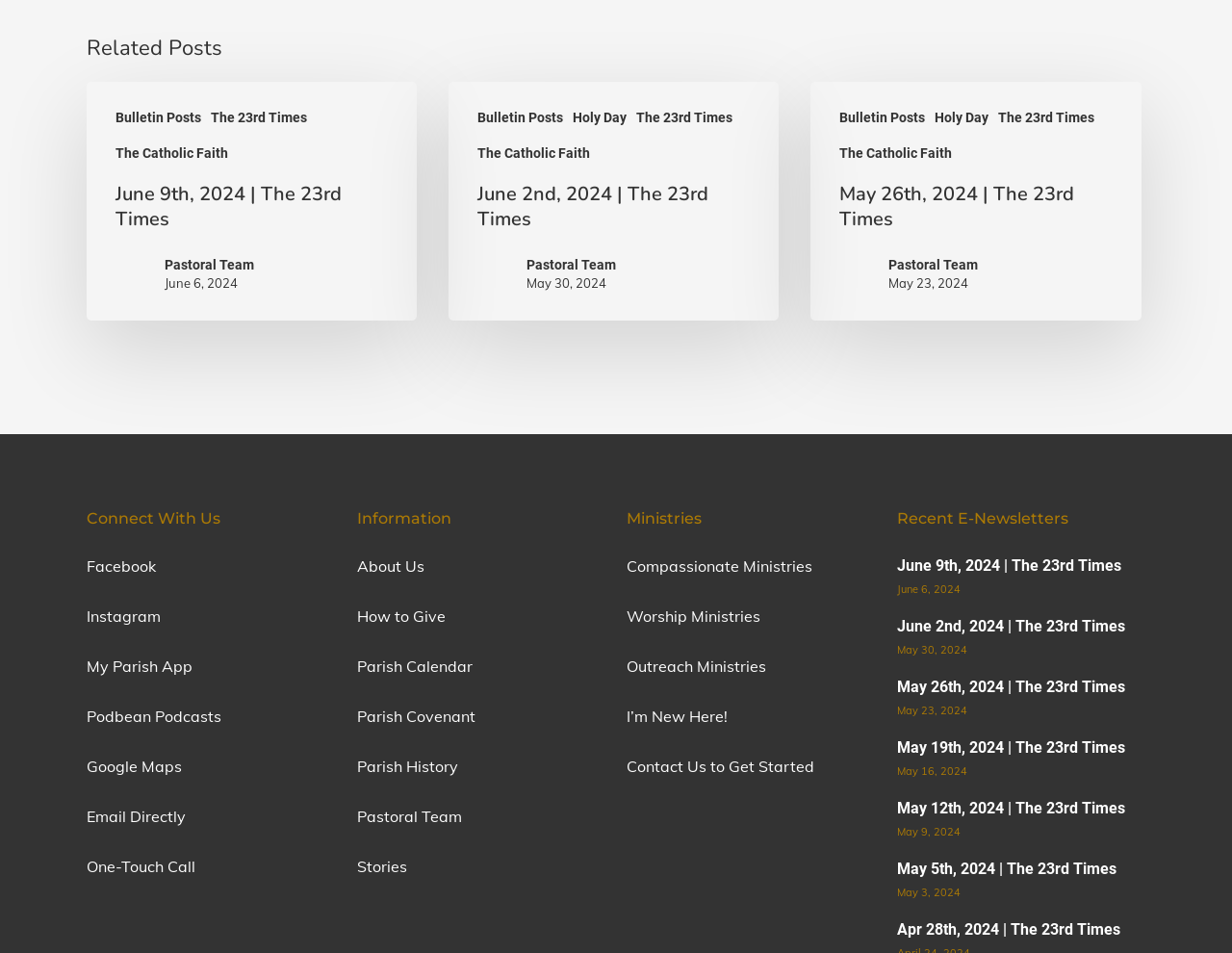Can you find the bounding box coordinates for the element that needs to be clicked to execute this instruction: "Check 'Recent E-Newsletters'"? The coordinates should be given as four float numbers between 0 and 1, i.e., [left, top, right, bottom].

[0.728, 0.532, 0.93, 0.558]